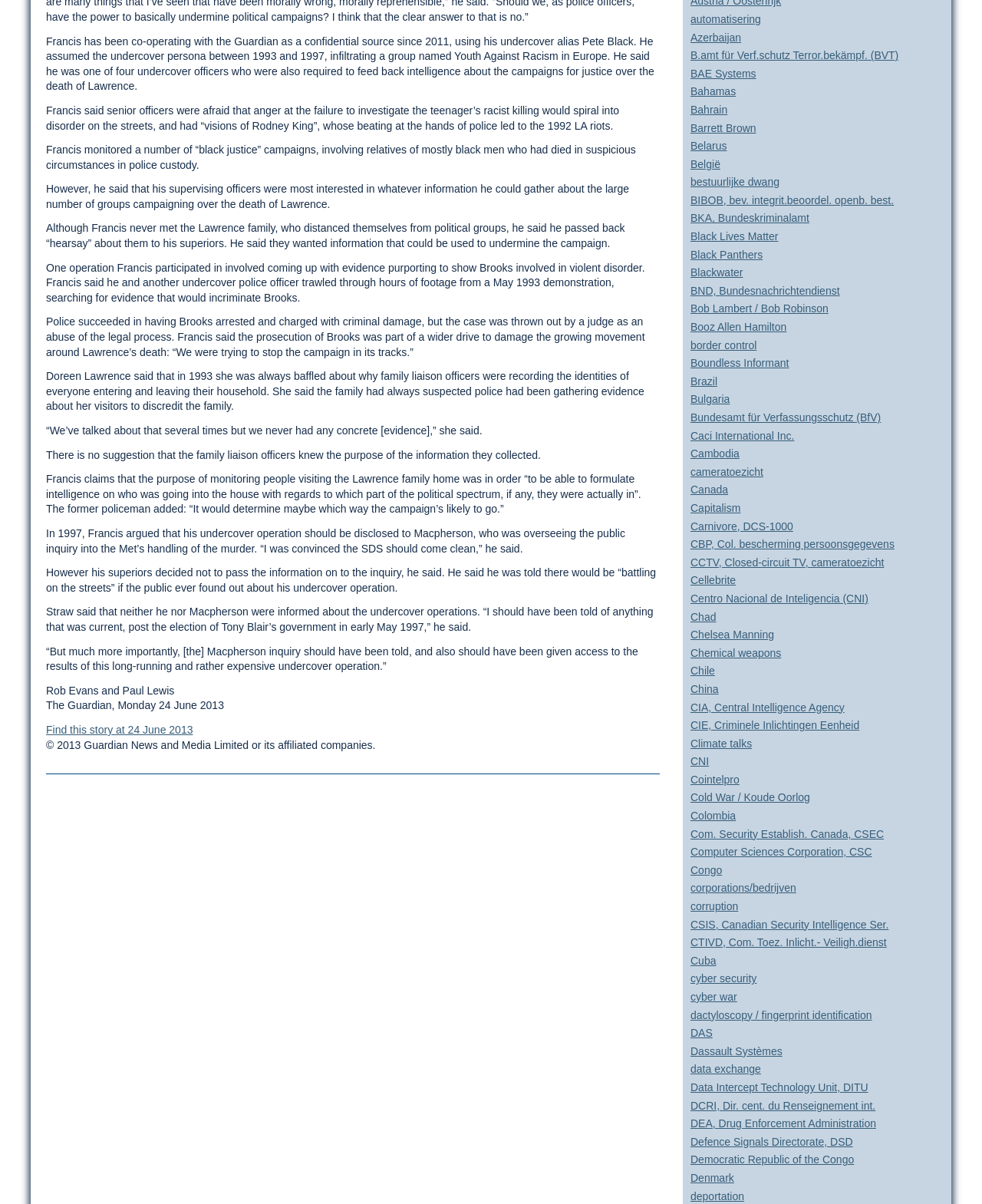Locate the bounding box coordinates of the area you need to click to fulfill this instruction: 'Click on the link 'Belarus''. The coordinates must be in the form of four float numbers ranging from 0 to 1: [left, top, right, bottom].

[0.703, 0.116, 0.74, 0.126]